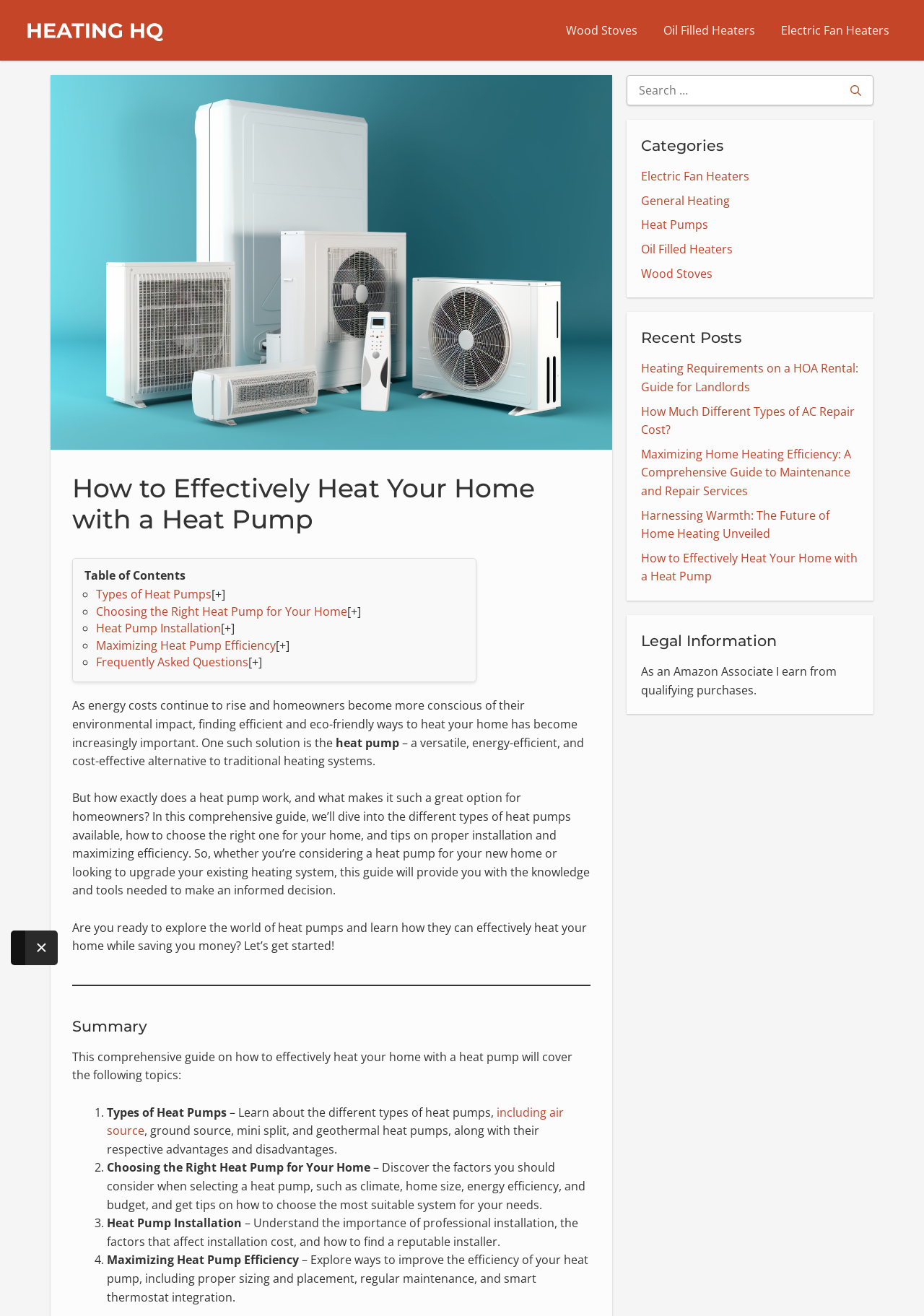From the webpage screenshot, predict the bounding box coordinates (top-left x, top-left y, bottom-right x, bottom-right y) for the UI element described here: Electric Fan Heaters

[0.831, 0.0, 0.977, 0.046]